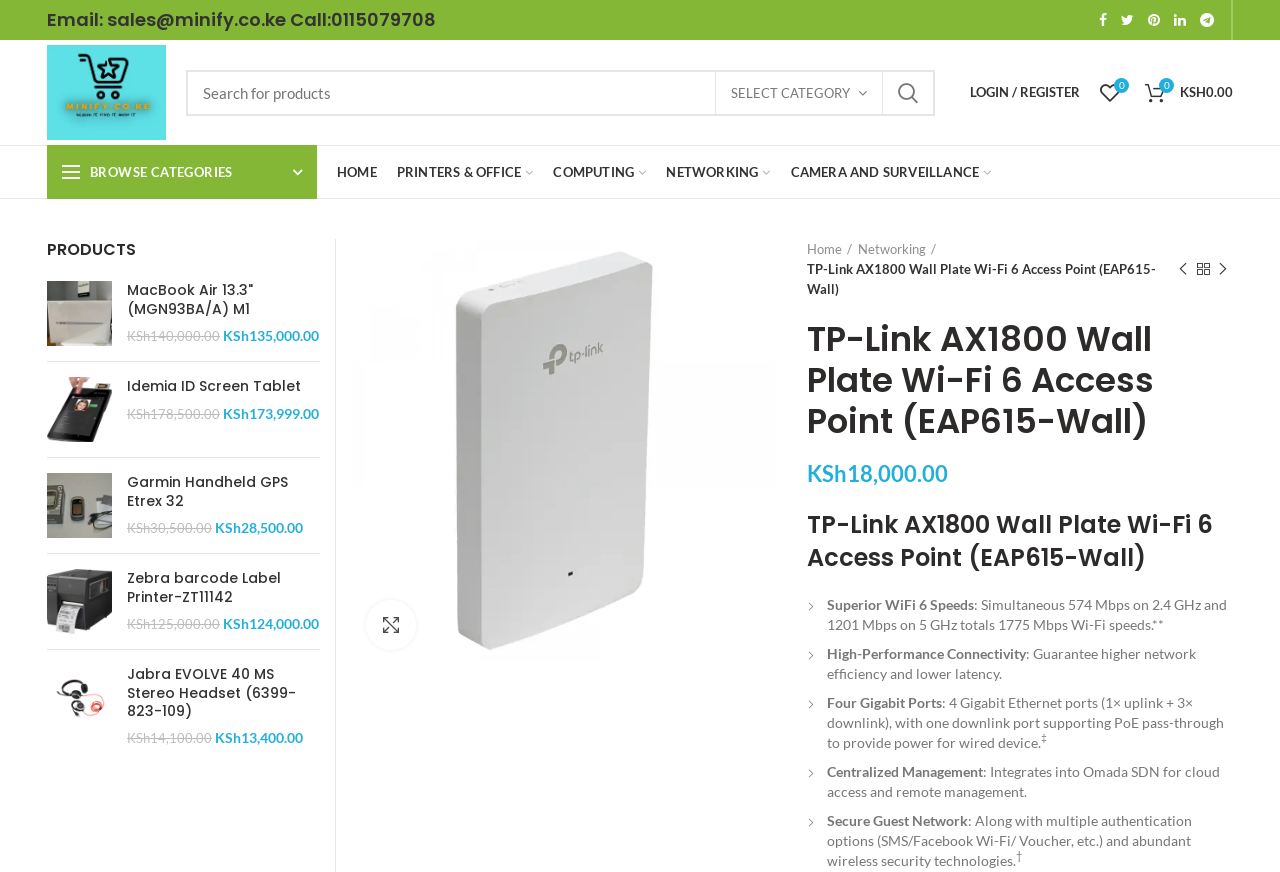Identify the bounding box coordinates of the part that should be clicked to carry out this instruction: "View upcoming events".

None